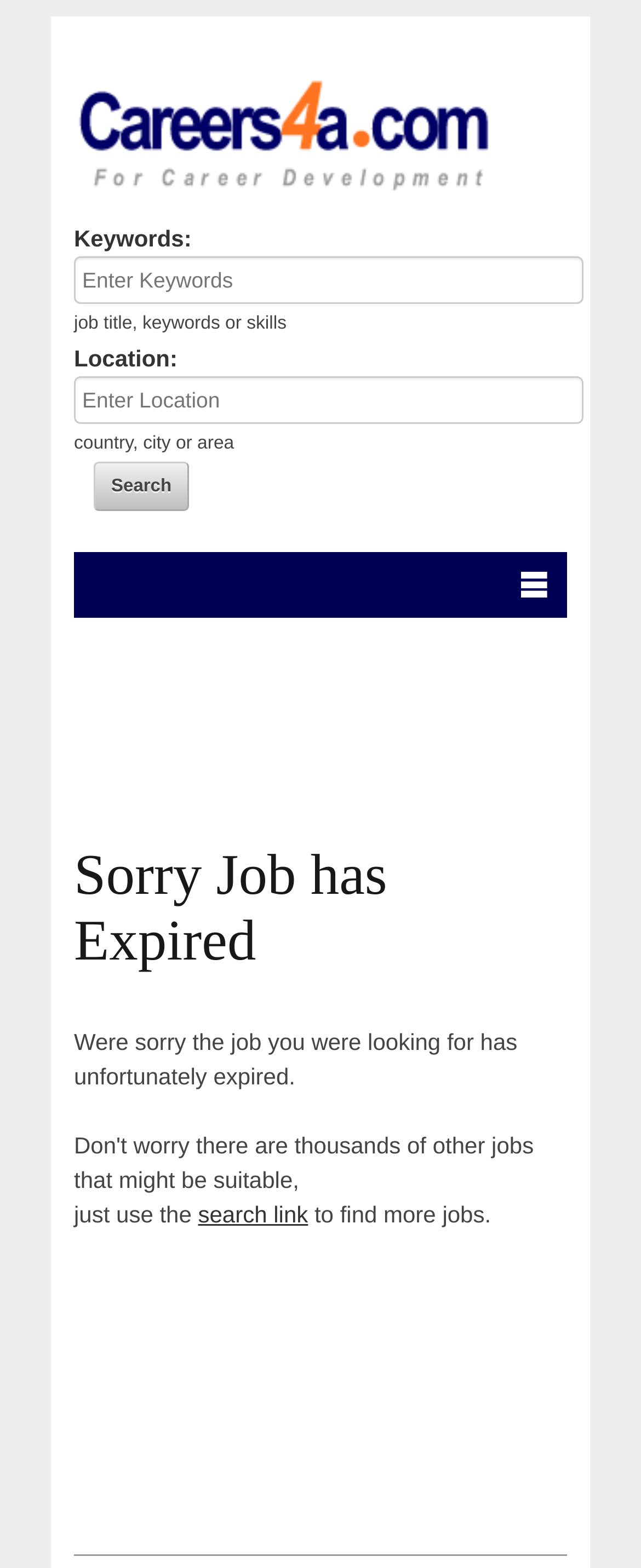What is the purpose of the textbox on the top left?
Using the information presented in the image, please offer a detailed response to the question.

The textbox on the top left is used to enter keywords for job search. It is labeled as 'Enter Keywords' and has a description 'job title, keywords or skills' below it, indicating that users can input relevant keywords to search for jobs.